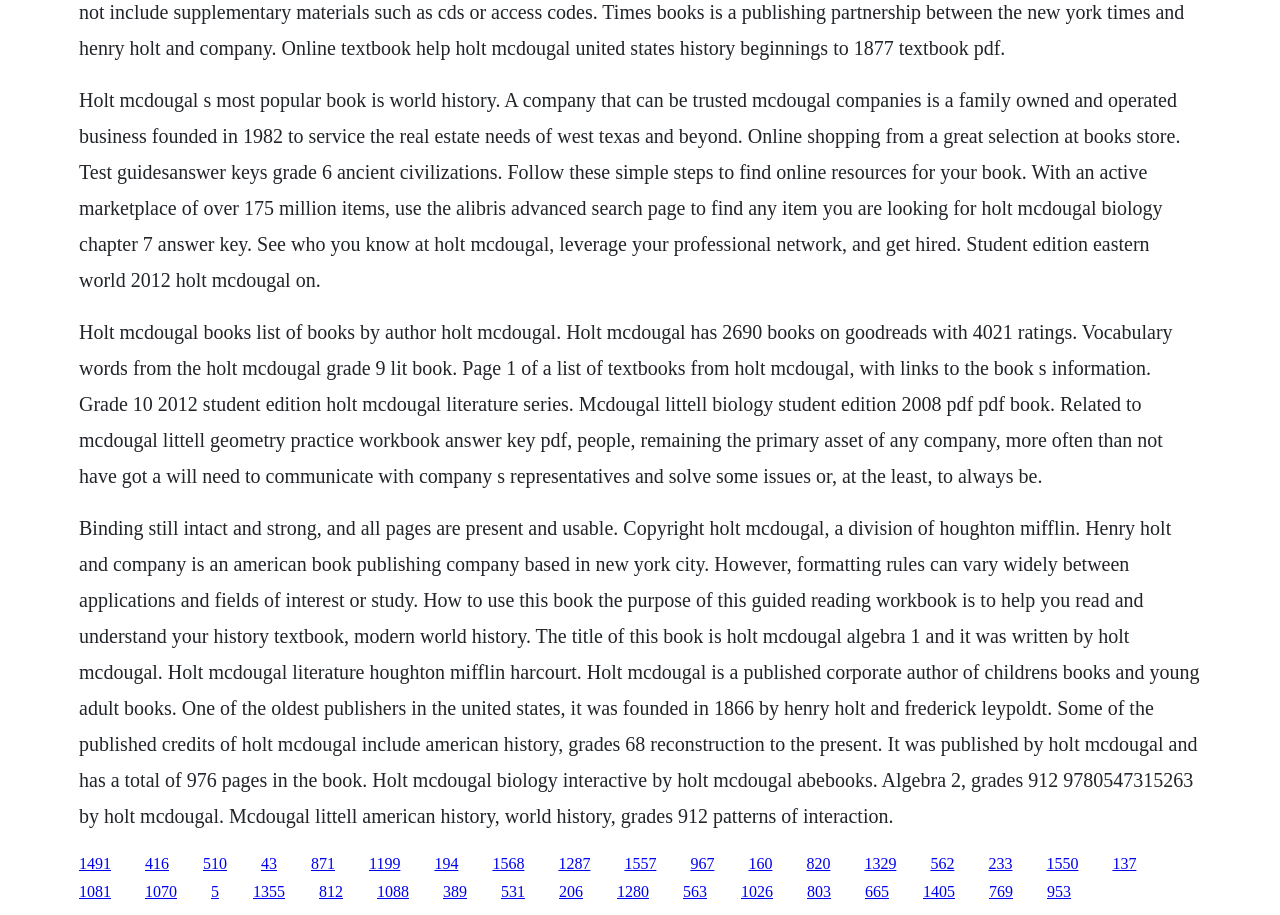Give a concise answer of one word or phrase to the question: 
How many books does Holt McDougal have on Goodreads?

2690